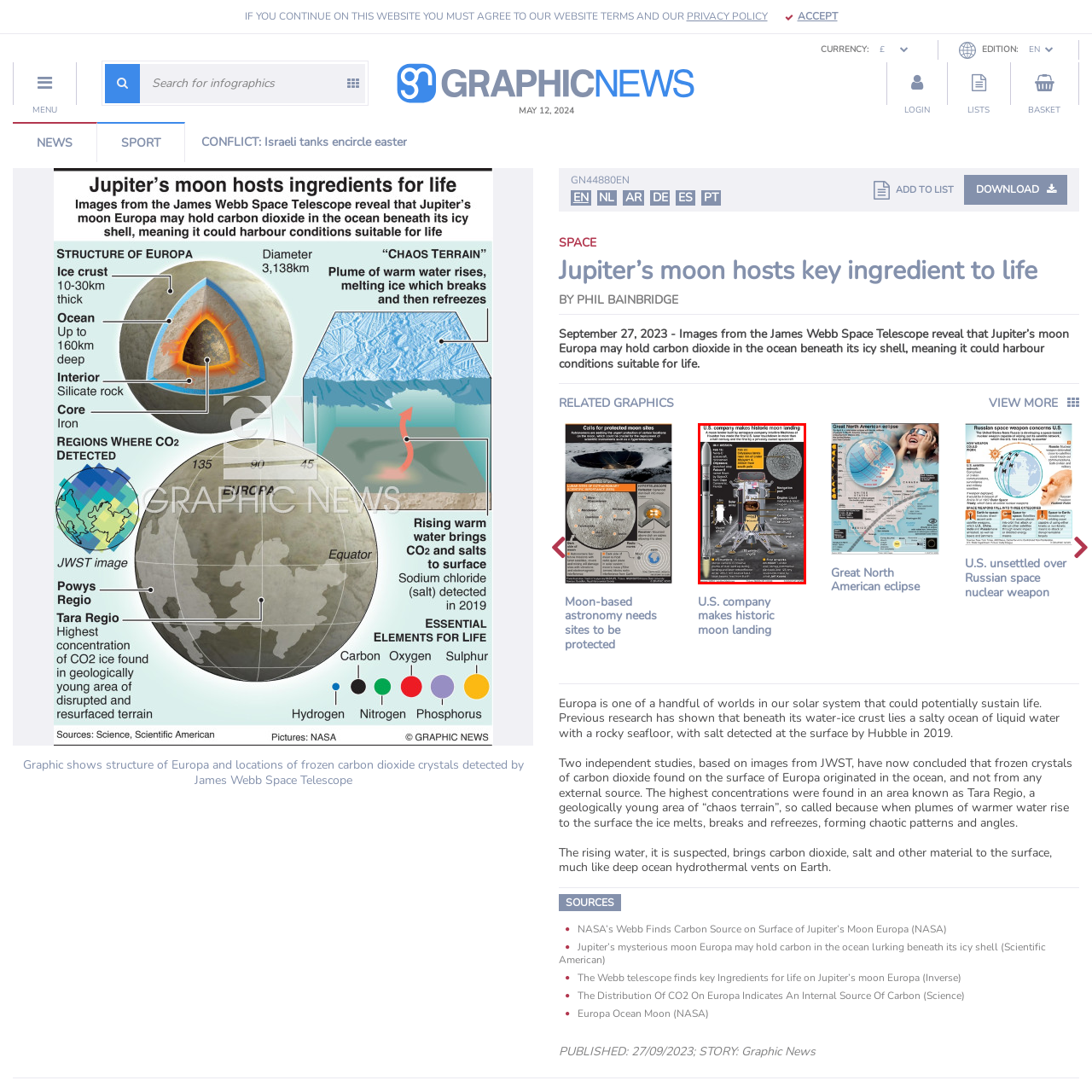View the image highlighted in red and provide one word or phrase: What components are illustrated in the labeled diagram of the landing spacecraft?

Propulsion system, navigation tools, scientific instruments